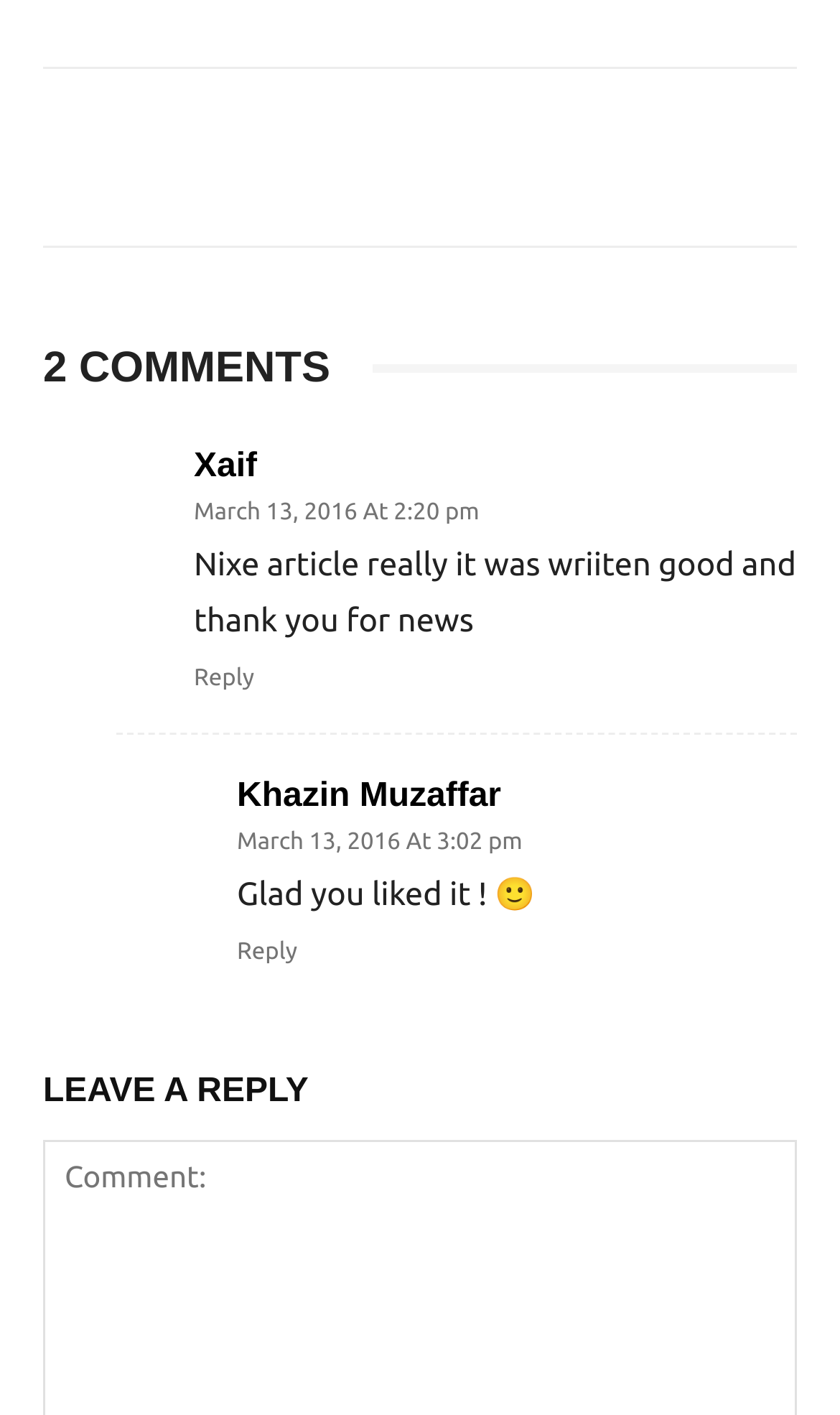Determine the bounding box of the UI component based on this description: "Twitter". The bounding box coordinates should be four float values between 0 and 1, i.e., [left, top, right, bottom].

[0.331, 0.081, 0.433, 0.142]